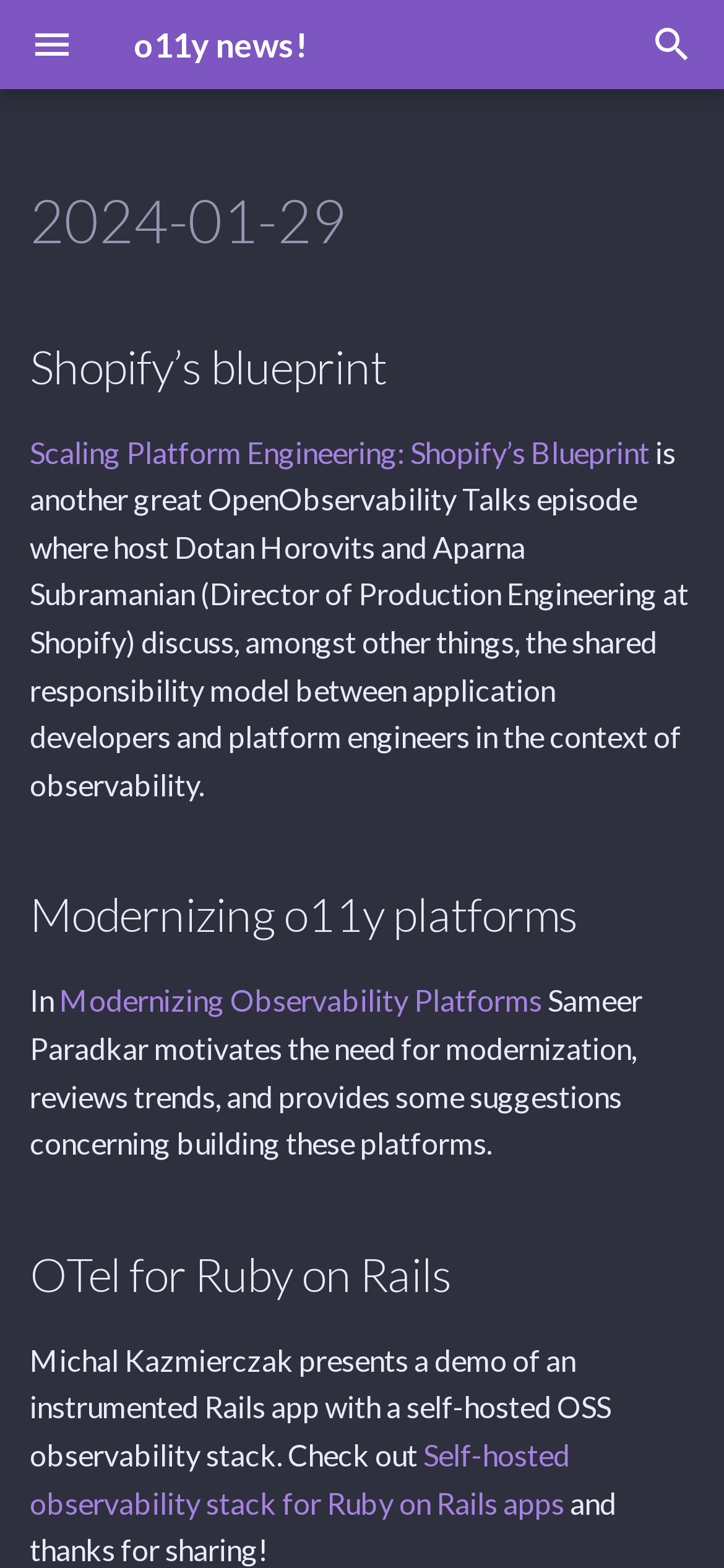How many months are listed under the '2023' navigation?
Answer the question with a single word or phrase by looking at the picture.

12